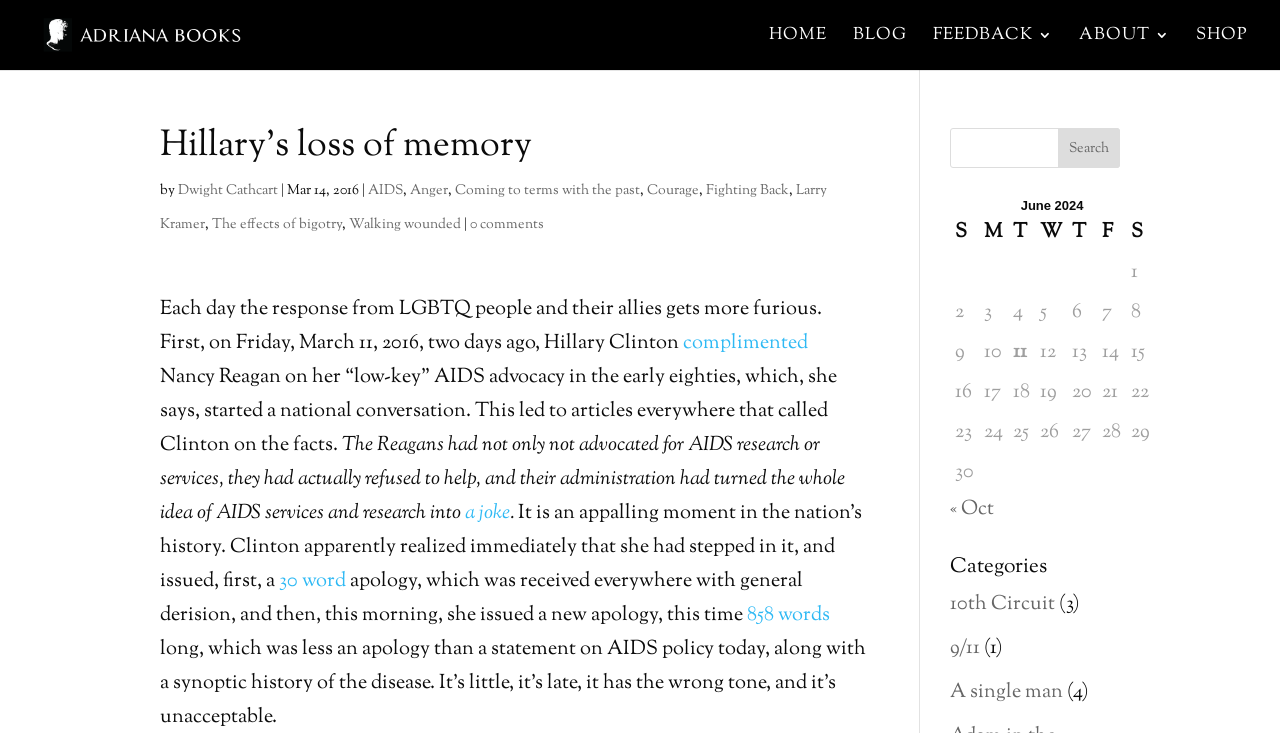From the image, can you give a detailed response to the question below:
What is the topic of the blog post?

The topic of the blog post can be inferred from the content of the post, which discusses Hillary Clinton's comments on Nancy Reagan's AIDS advocacy. This is indicated by the text elements that mention Hillary Clinton, Nancy Reagan, and AIDS advocacy.